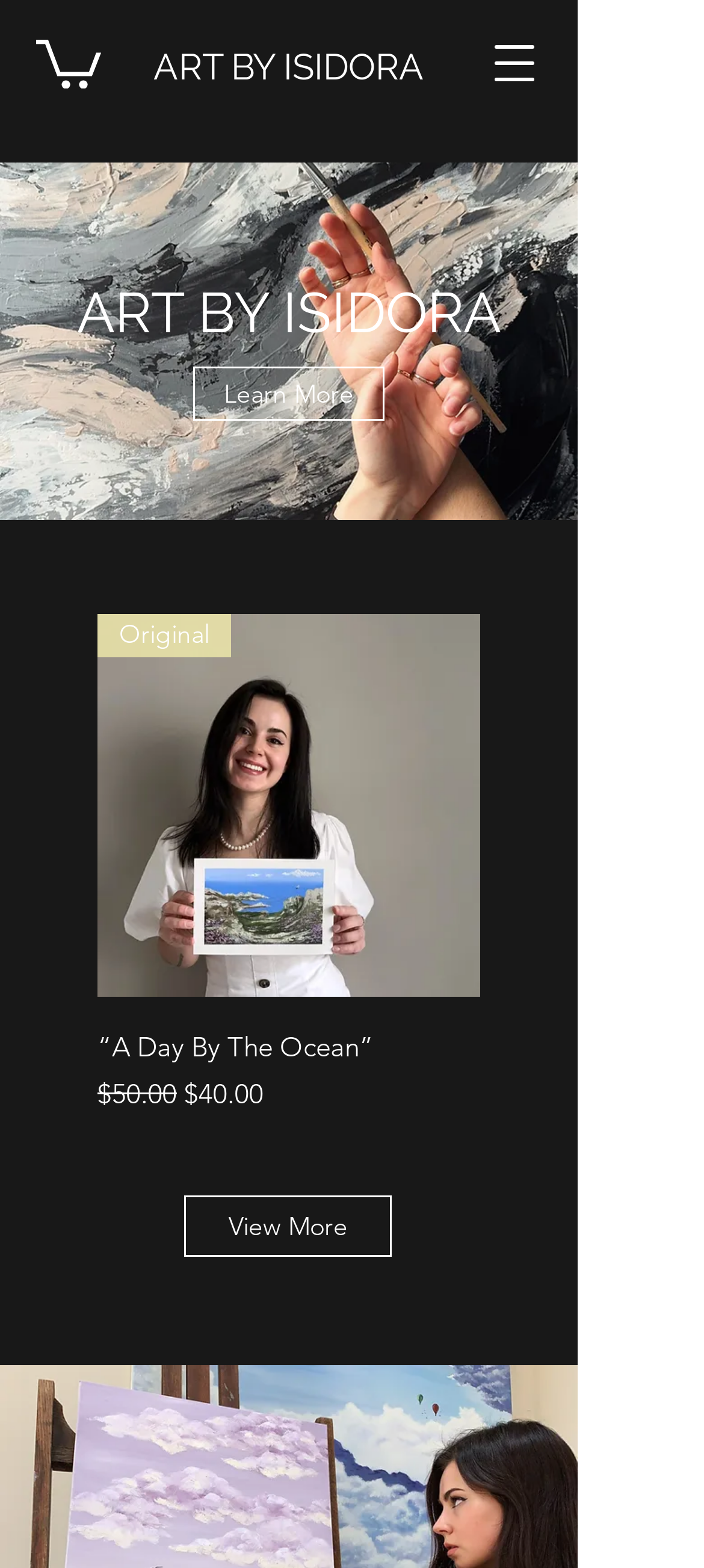Offer an in-depth caption of the entire webpage.

The webpage is an artist's portfolio, showcasing their work and providing information about their artistic style. At the top left, there is a small logo image with a link to the artist's website. Next to it, there is a larger heading that reads "ART BY ISIDORA". 

Below the heading, there is a prominent image that takes up most of the top section of the page, with a caption "IMG_2092.jpg". Underneath the image, there is a link to "Learn More" about the artist. 

On the top right, there is a navigation menu button that, when clicked, opens a dialog box. 

In the middle section of the page, there is a group of elements that appear to be a product showcase. There are buttons to navigate to the previous and next products, with corresponding images on each button. In between these buttons, there is a link to a specific product, "“A Day By The Ocean”", with its price information. 

Further down the page, there is another link to "View More" products or artworks. 

At the very bottom of the page, there is a region labeled "Home: About", which likely contains information about the artist's background and artistic vision, as described in the meta description. The artist's style is focused on figurative and contemporary realism, emphasizing emotion and femininity.